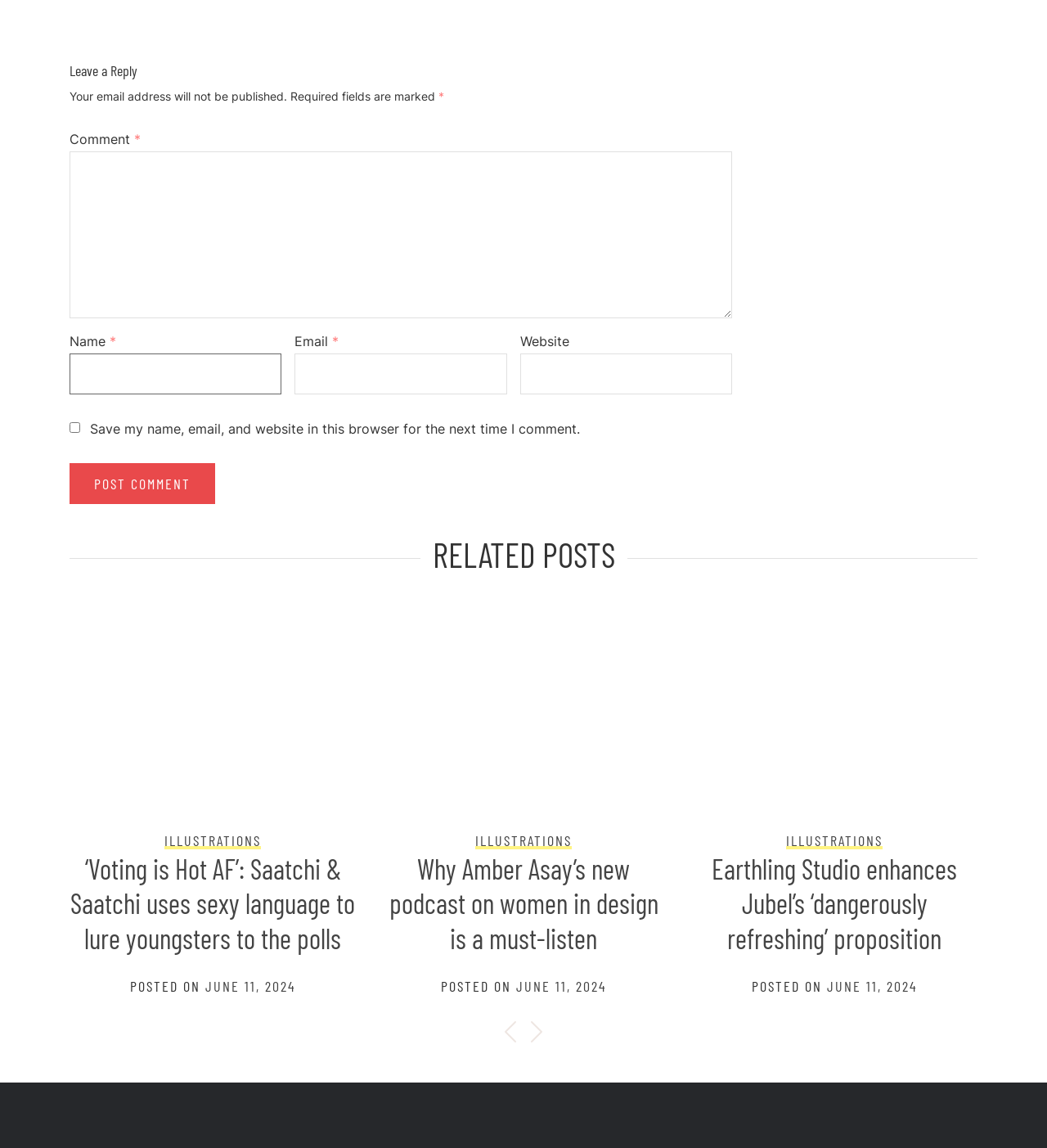Please examine the image and answer the question with a detailed explanation:
What is the purpose of the 'Post Comment' button?

The purpose of the 'Post Comment' button is to submit a comment, as it is located at the bottom of the comment section and is accompanied by text boxes for users to input their name, email, and website. The button is likely used to submit the user's comment to the webpage.